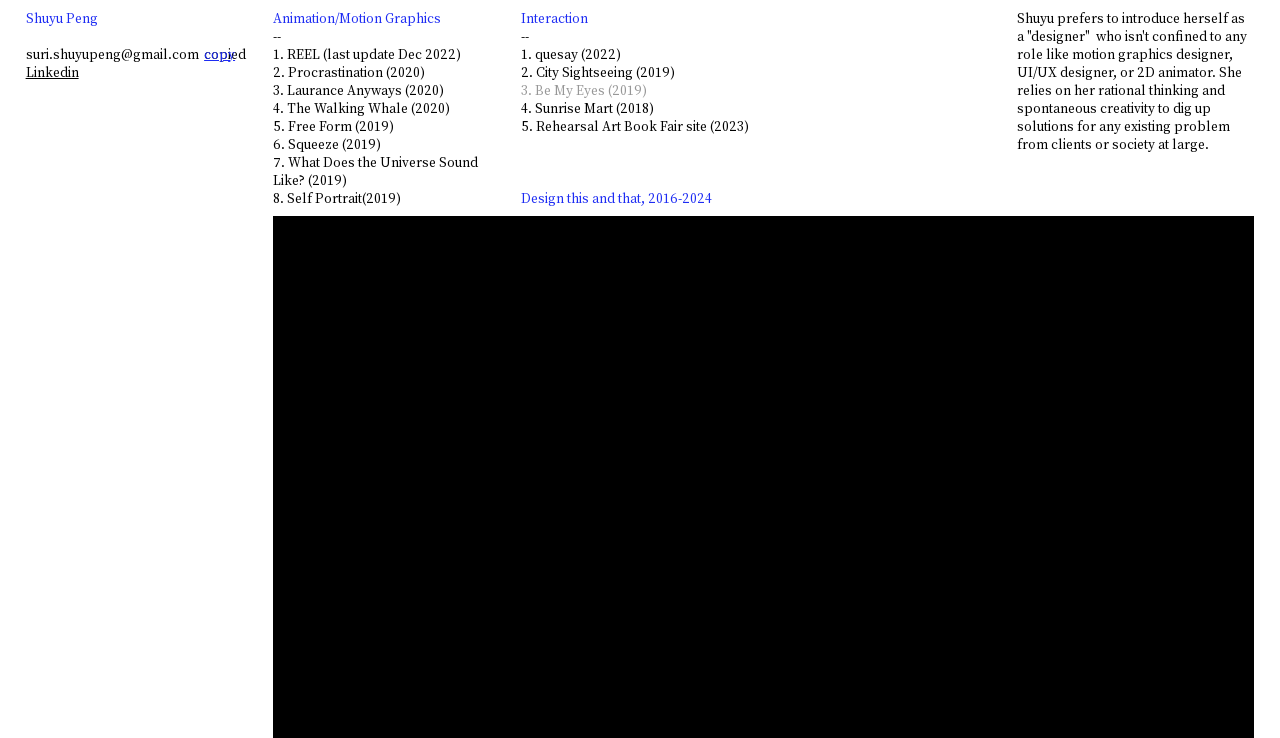Answer the question using only a single word or phrase: 
How many links are there under 'Animation/Motion Graphics'?

8